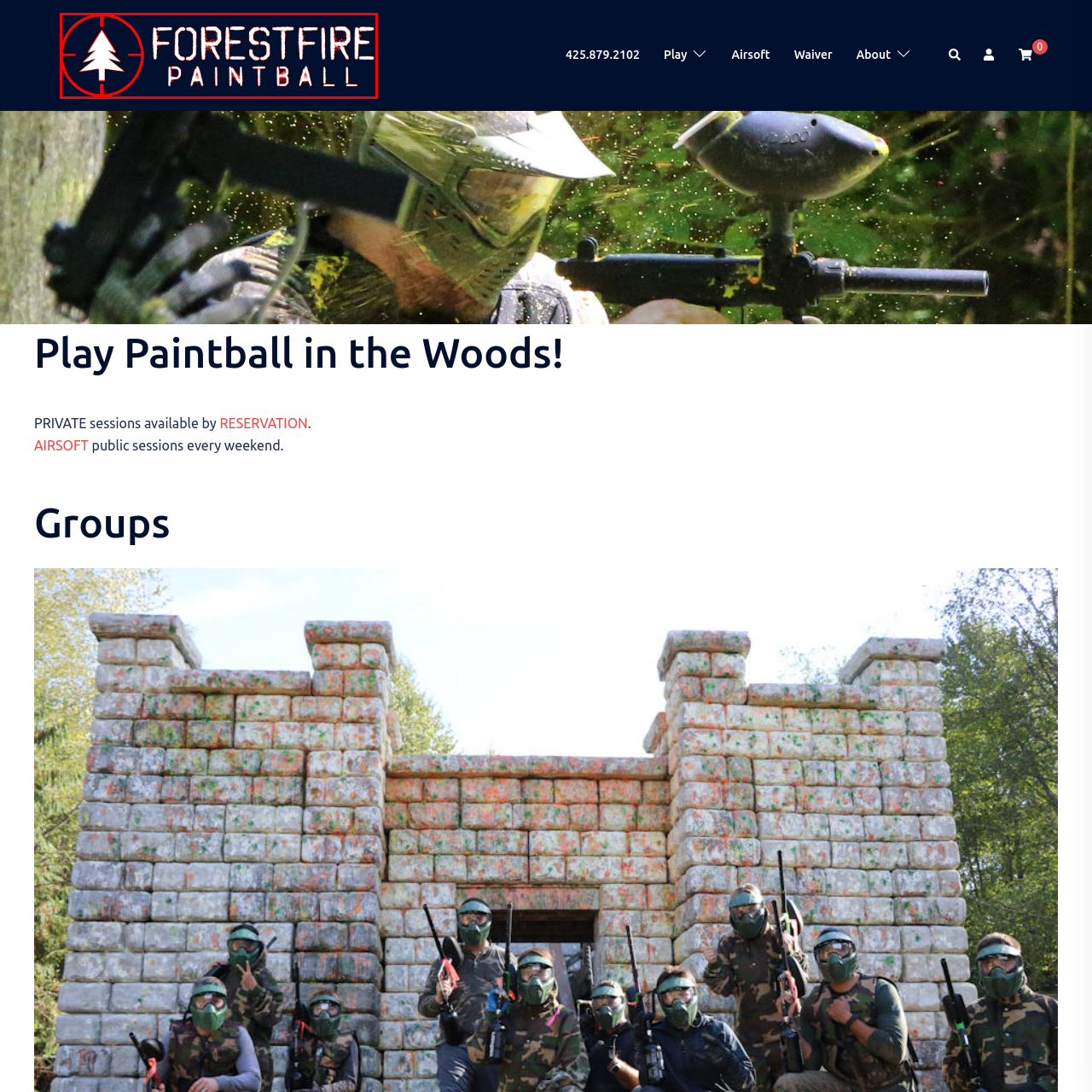Describe extensively the image content marked by the red bounding box.

The image showcases the logo for "ForestFire Paintball," featuring bold, striking text against a dark background. The text "FORESTFIRE" is prominently displayed in a fiery red hue, with the word "PAINTBALL" underneath it, slightly smaller and in white. A stylized silhouette of a tree is integrated into the design, enclosed within a circular target motif, emphasizing the paintball theme. This logo effectively captures the adventurous spirit of outdoor paintball activities in a forest setting, inviting participants to engage in thrilling gameplay amidst nature.